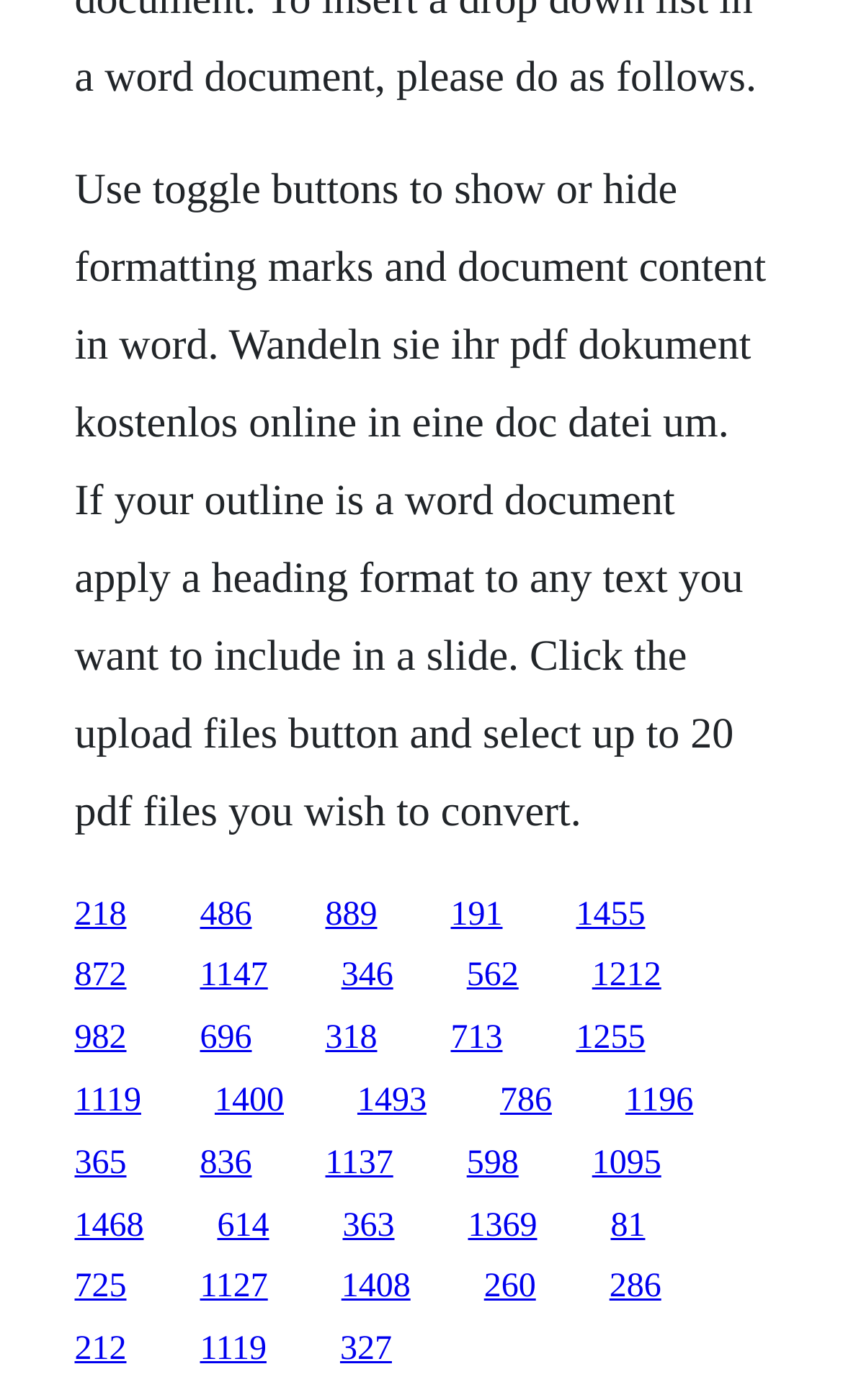Locate the bounding box coordinates of the clickable element to fulfill the following instruction: "Contact the website's team". Provide the coordinates as four float numbers between 0 and 1 in the format [left, top, right, bottom].

None